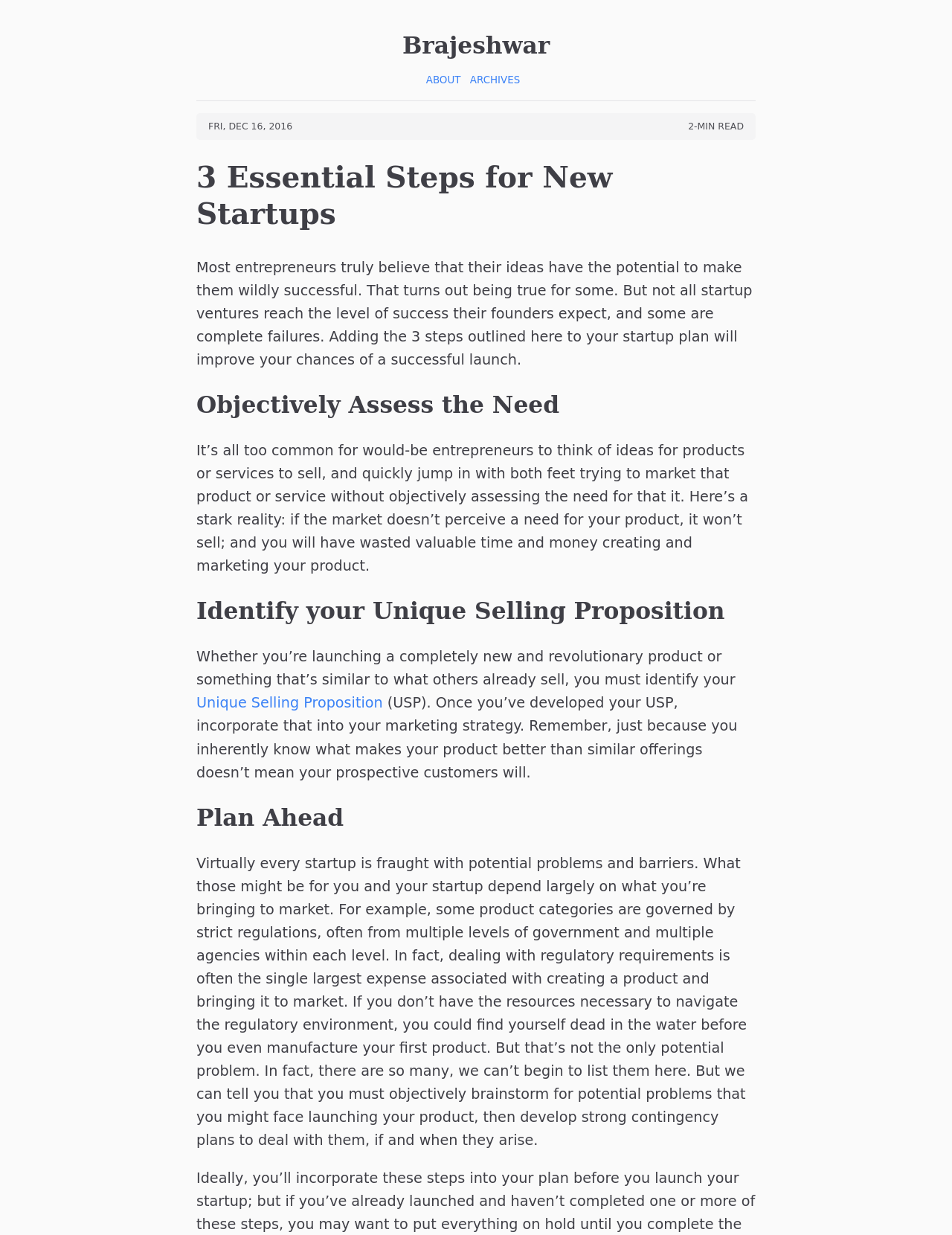What is the third essential step for new startups?
Respond to the question with a single word or phrase according to the image.

Plan Ahead